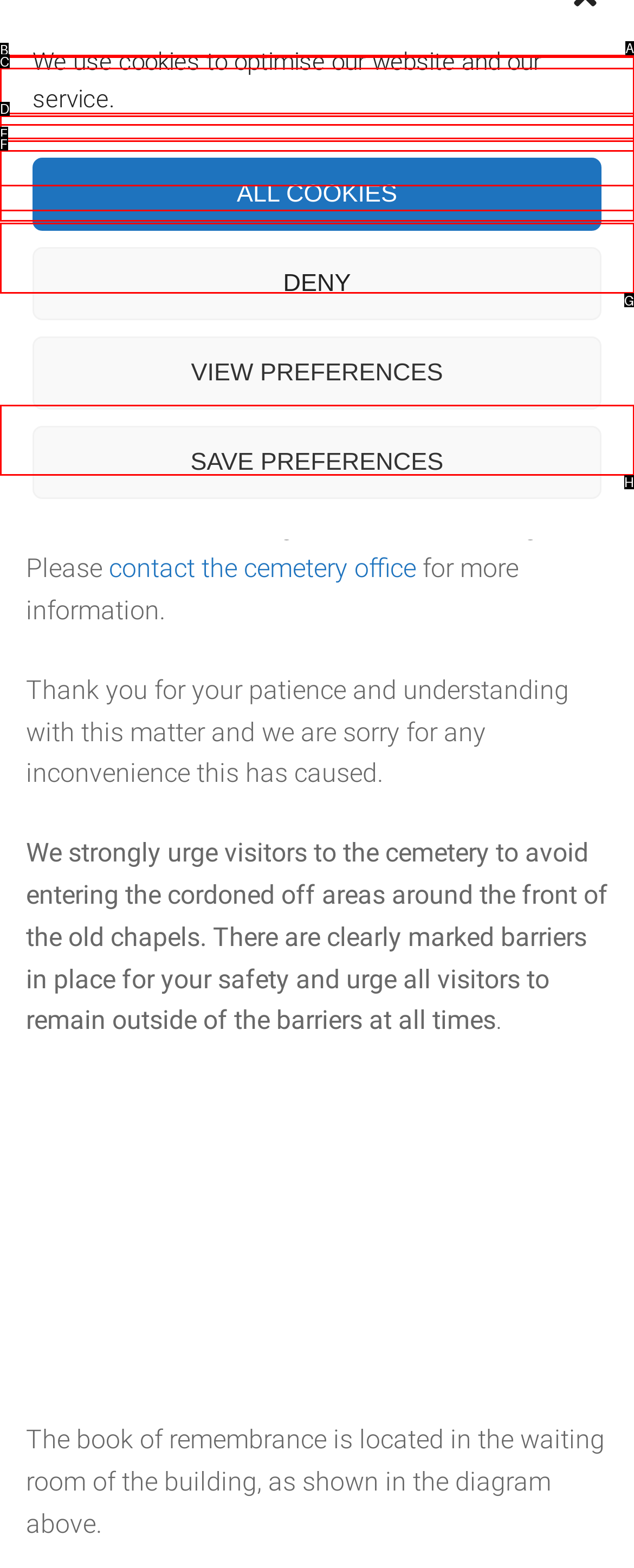Identify which HTML element matches the description: Burials
Provide your answer in the form of the letter of the correct option from the listed choices.

G